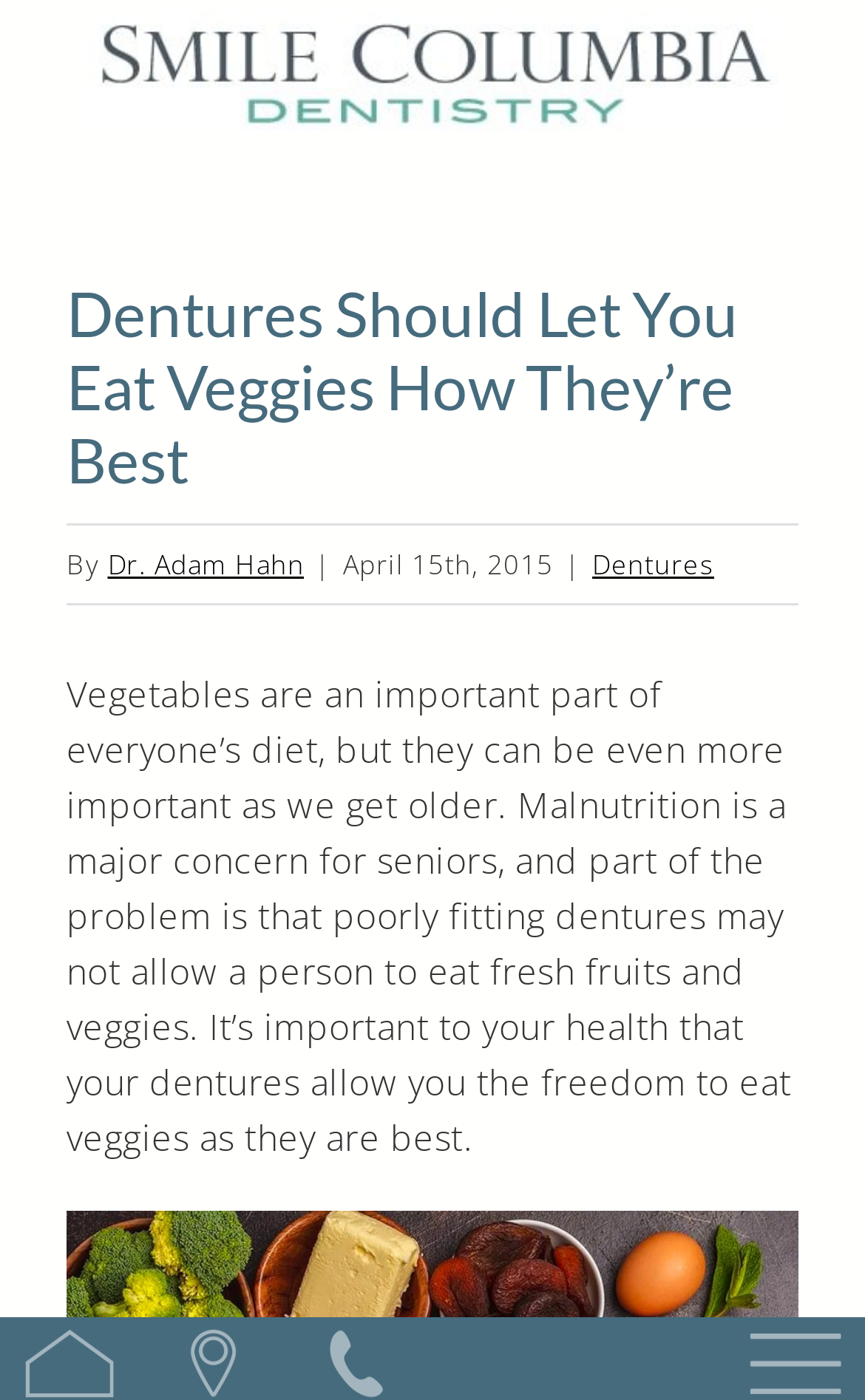What is the date of publication of this article?
Use the screenshot to answer the question with a single word or phrase.

April 15th, 2015